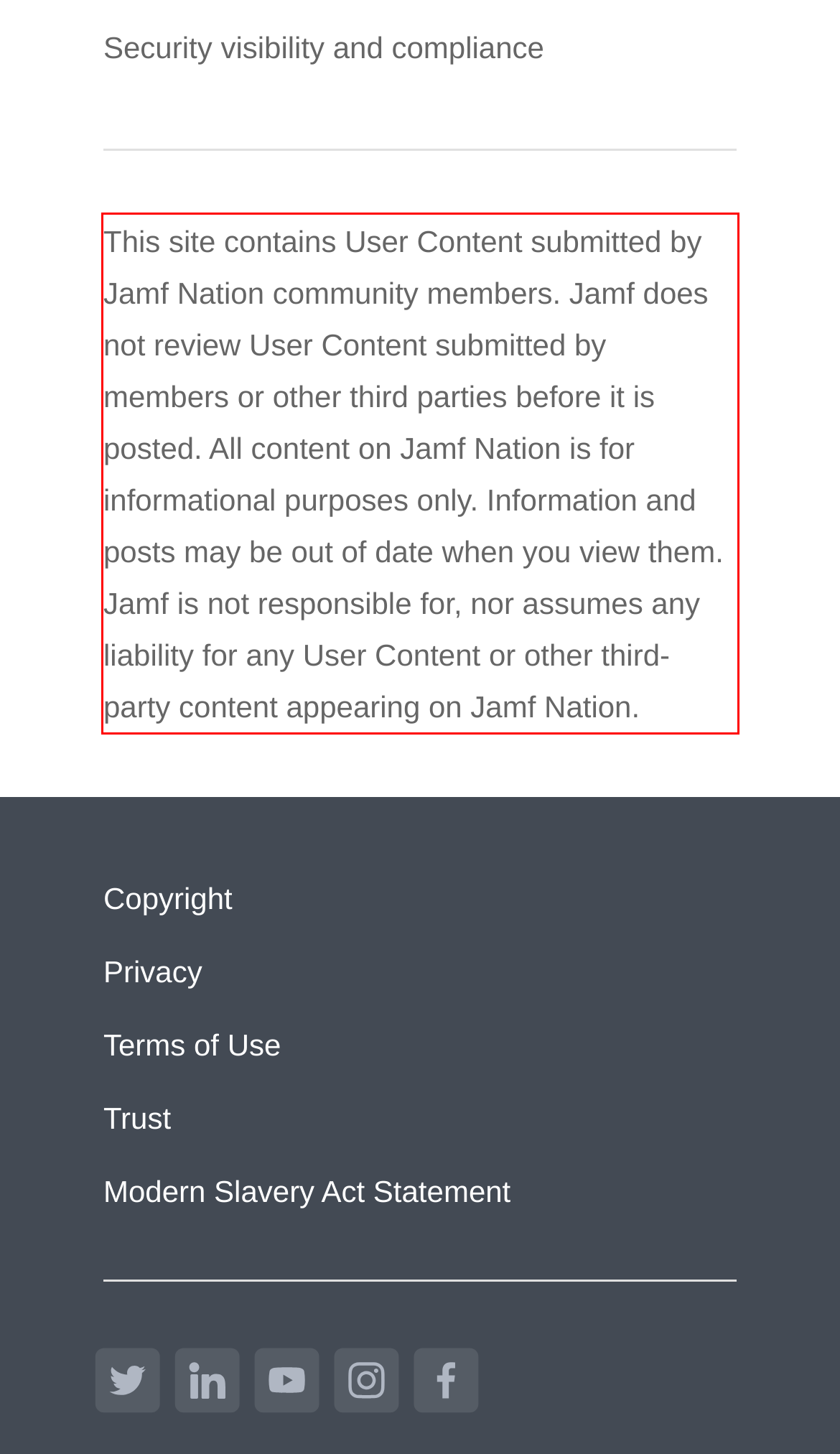In the screenshot of the webpage, find the red bounding box and perform OCR to obtain the text content restricted within this red bounding box.

This site contains User Content submitted by Jamf Nation community members. Jamf does not review User Content submitted by members or other third parties before it is posted. All content on Jamf Nation is for informational purposes only. Information and posts may be out of date when you view them. Jamf is not responsible for, nor assumes any liability for any User Content or other third-party content appearing on Jamf Nation.